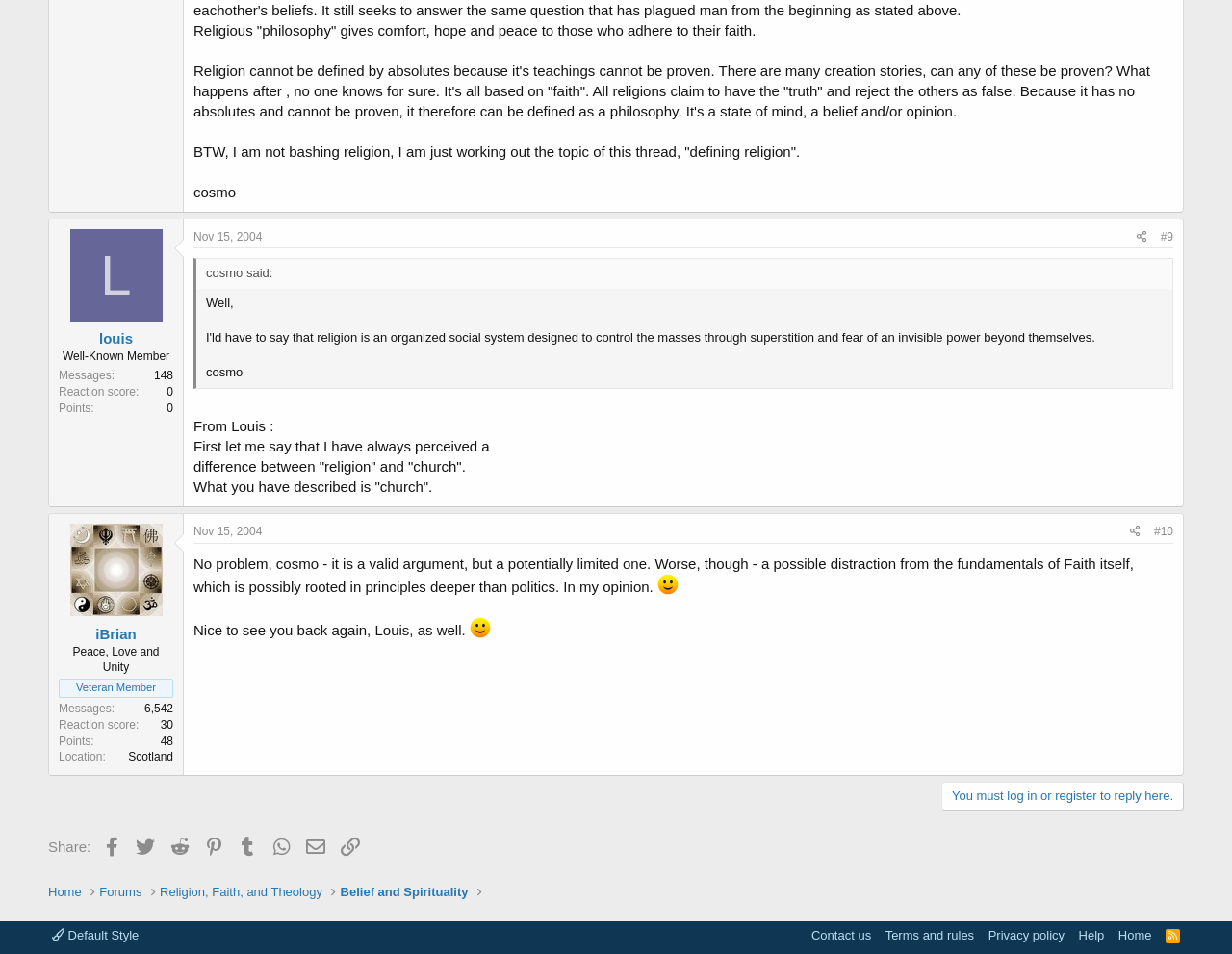What is the topic of discussion in this thread?
Using the information from the image, give a concise answer in one word or a short phrase.

Defining religion